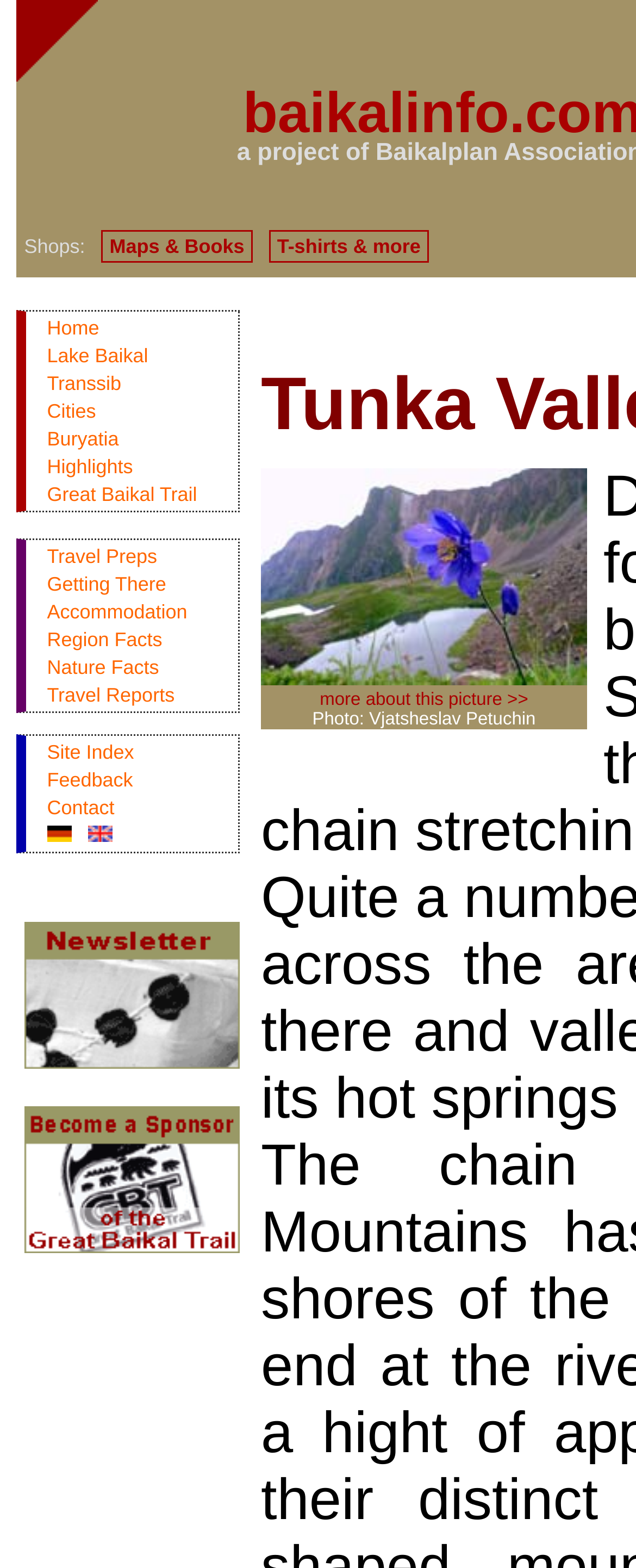Determine the bounding box coordinates of the area to click in order to meet this instruction: "Check the Copyright page".

None